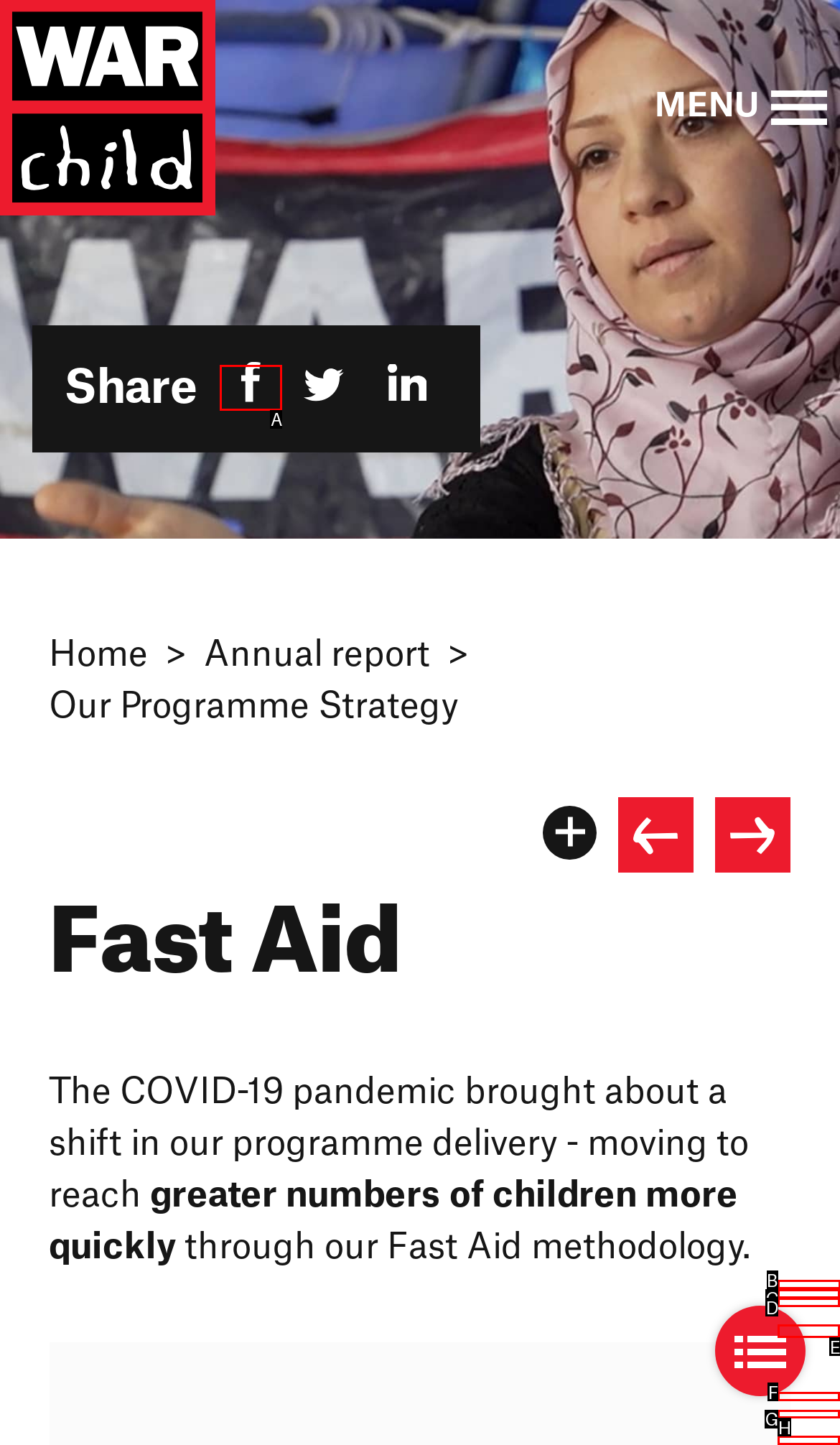For the task: Go to Our Programme Strategy, identify the HTML element to click.
Provide the letter corresponding to the right choice from the given options.

B